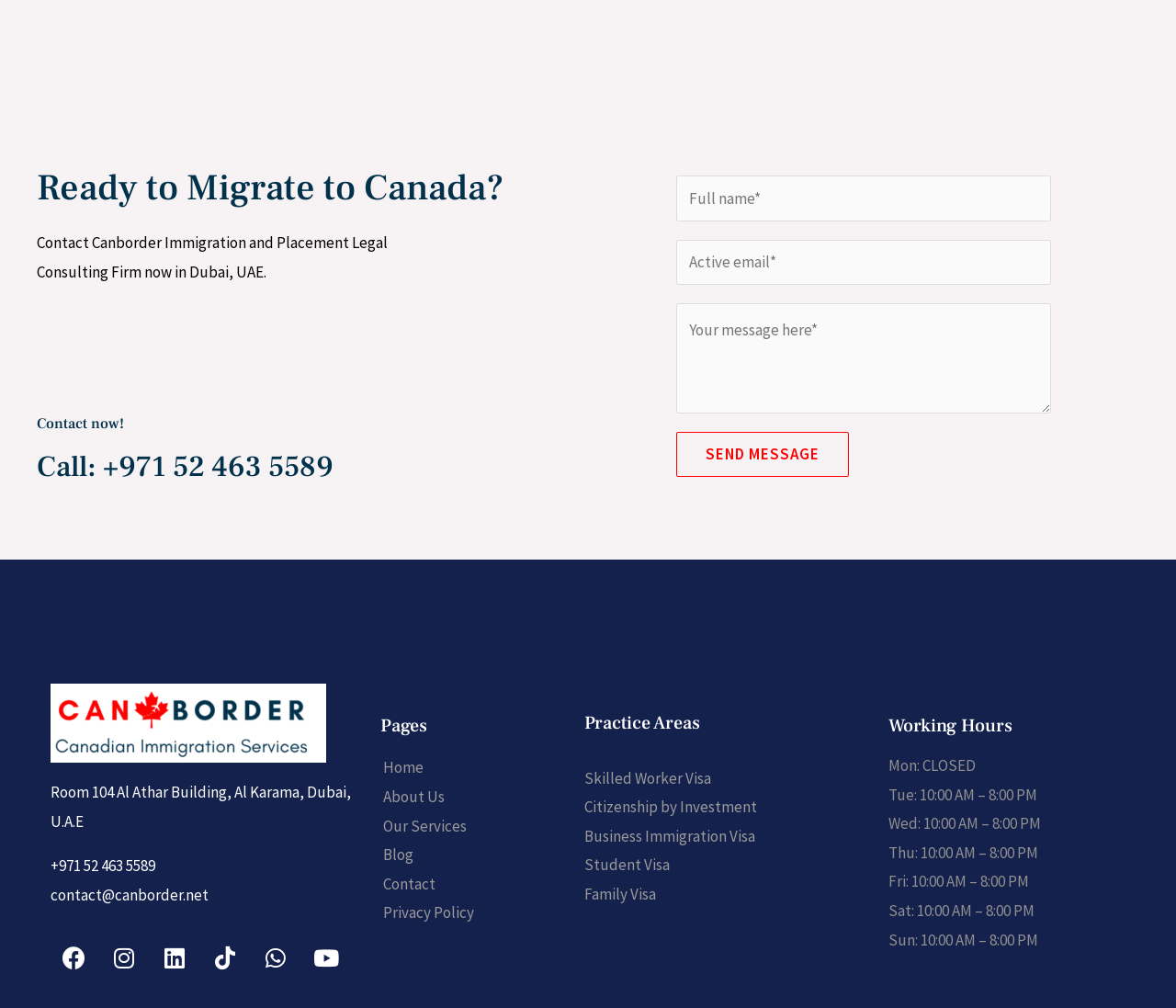What is the purpose of the textboxes on the page?
Look at the image and provide a short answer using one word or a phrase.

To send a message